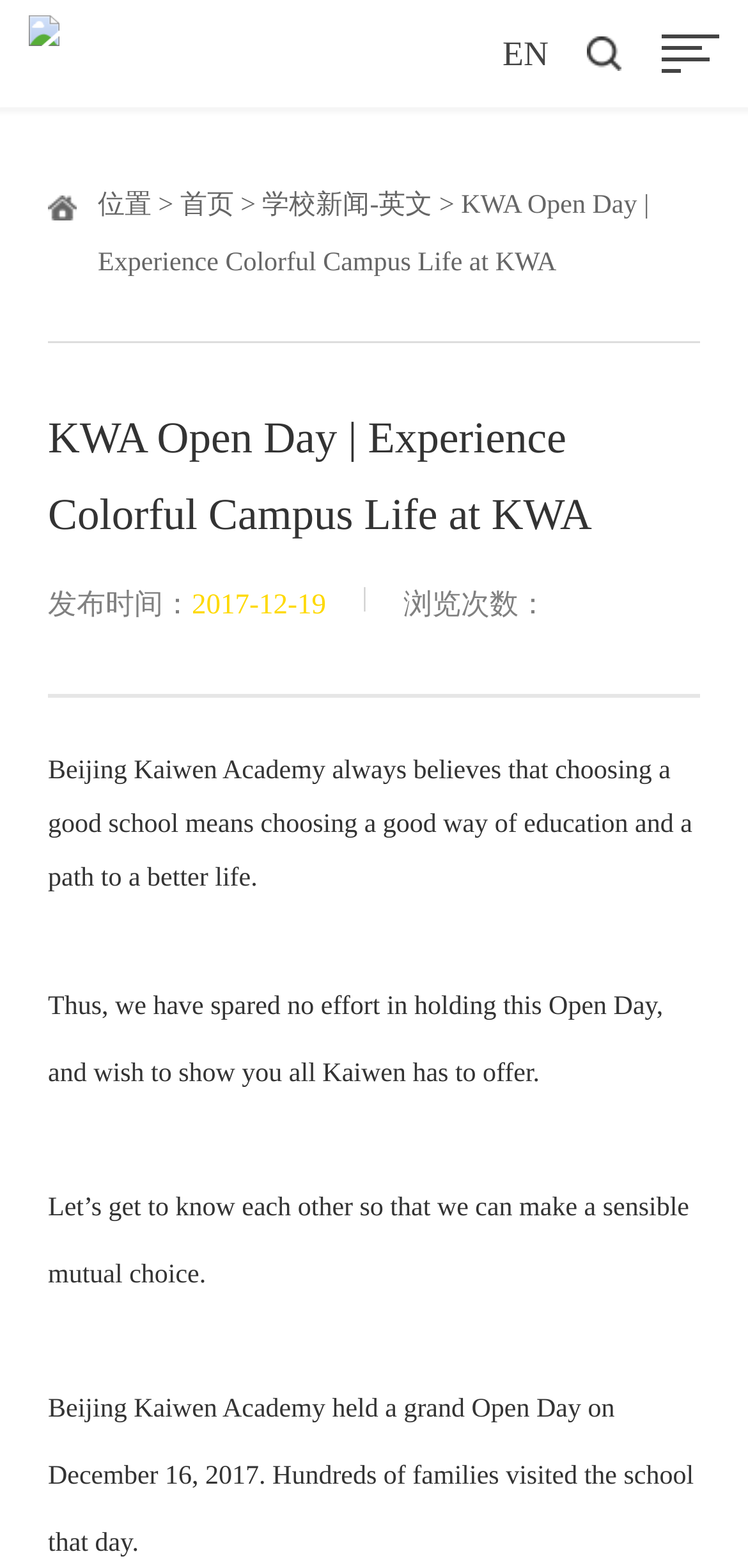Review the image closely and give a comprehensive answer to the question: What is the language of the current webpage?

The language of the current webpage can be determined by looking at the content of the webpage. Although there are some Chinese characters, the majority of the text is in English, and there is also an 'EN' link at the top of the page, indicating that the current language is English.